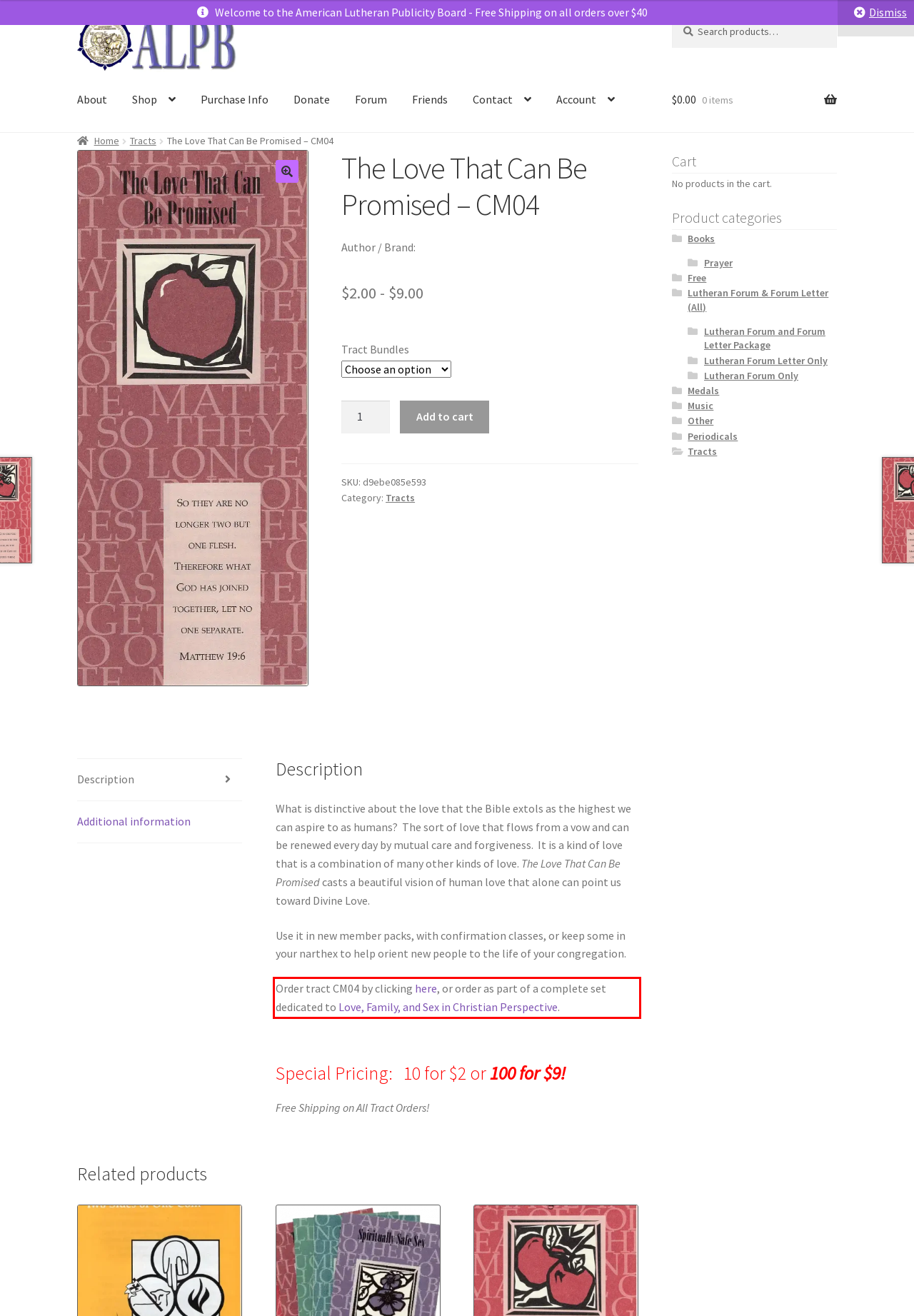Given a screenshot of a webpage, identify the red bounding box and perform OCR to recognize the text within that box.

Order tract CM04 by clicking here, or order as part of a complete set dedicated to Love, Family, and Sex in Christian Perspective.